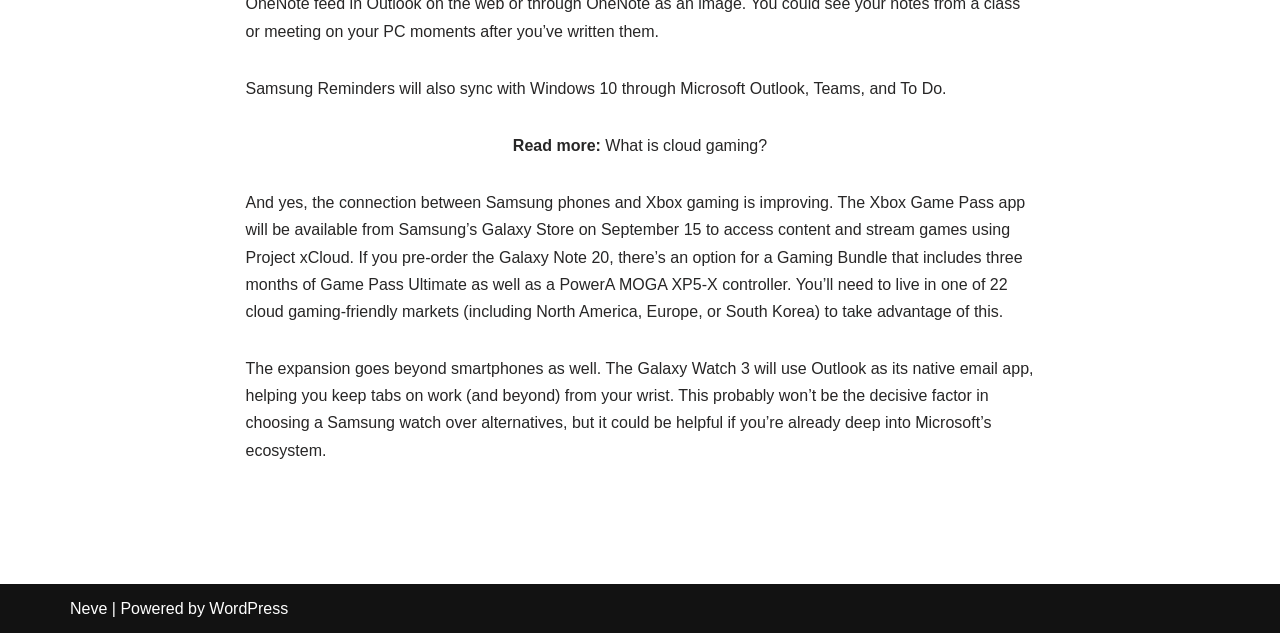Reply to the question with a single word or phrase:
What is the native email app on the Galaxy Watch 3?

Outlook